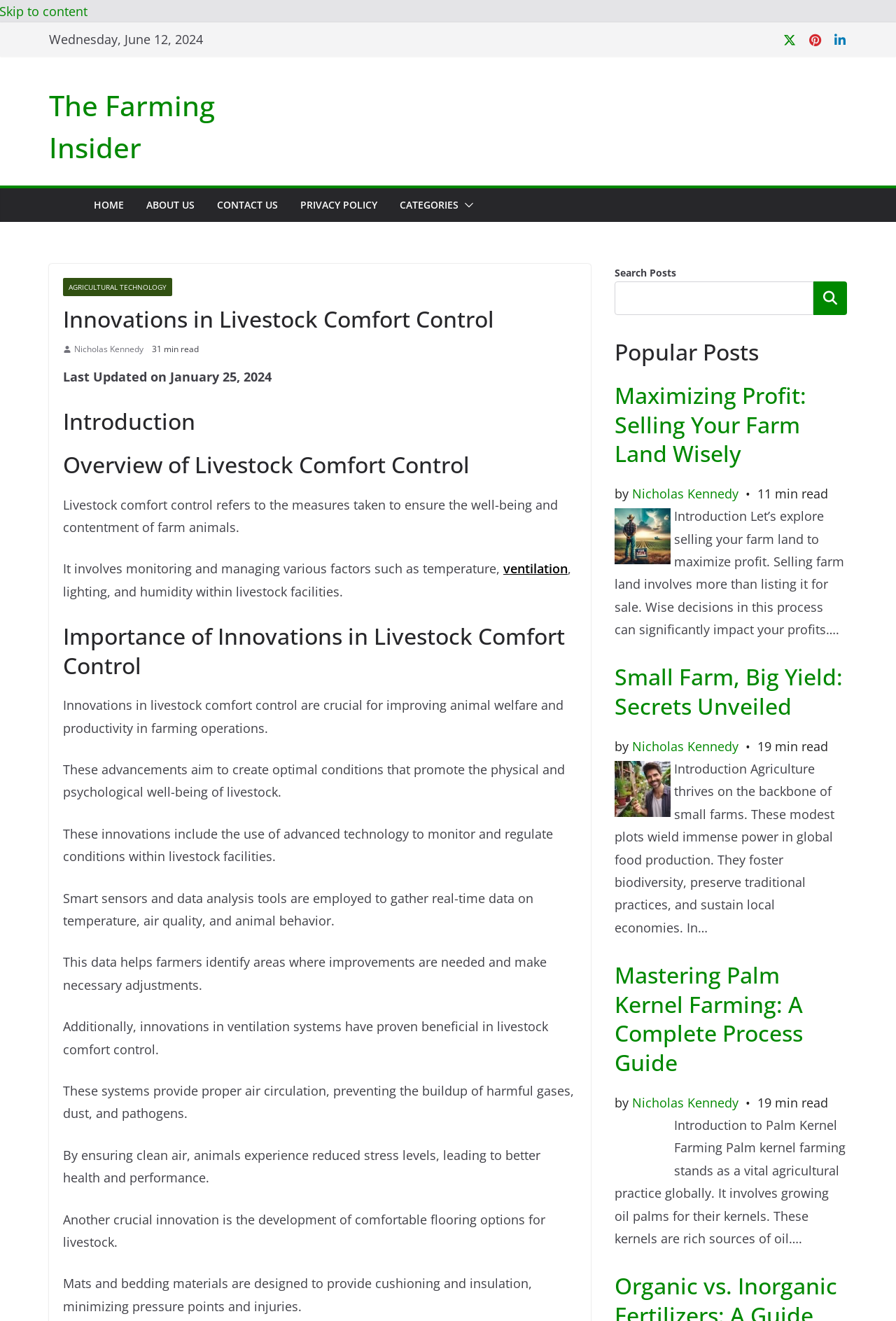Using the format (top-left x, top-left y, bottom-right x, bottom-right y), provide the bounding box coordinates for the described UI element. All values should be floating point numbers between 0 and 1: parent_node: Search name="s"

[0.686, 0.213, 0.908, 0.239]